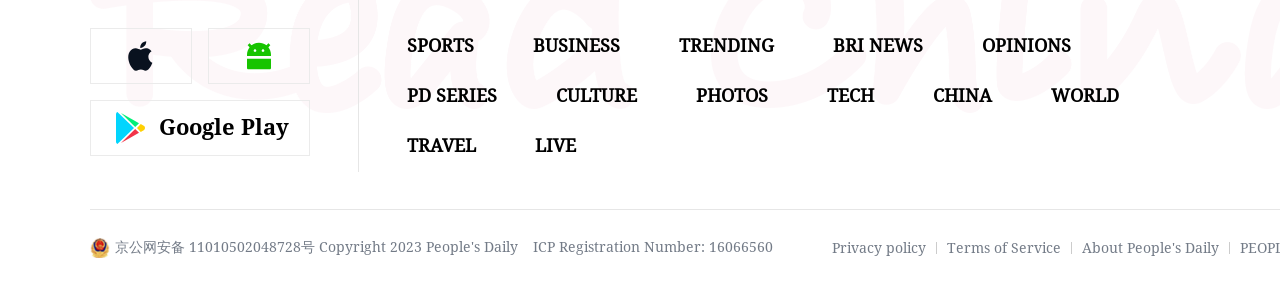Respond with a single word or short phrase to the following question: 
What categories of news are available on this website?

SPORTS, BUSINESS, TRENDING, etc.